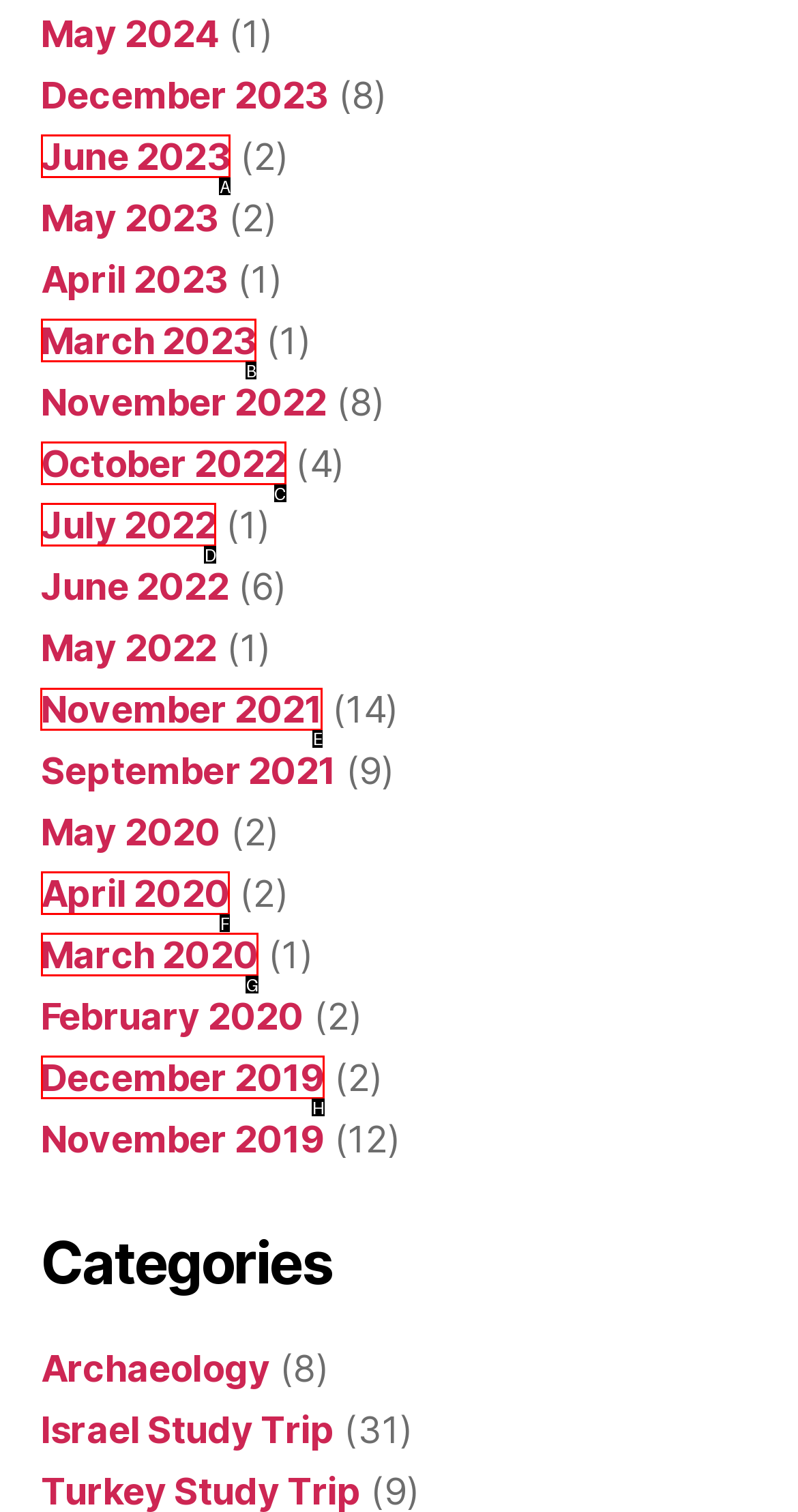Provide the letter of the HTML element that you need to click on to perform the task: Browse archives from November 2021.
Answer with the letter corresponding to the correct option.

E